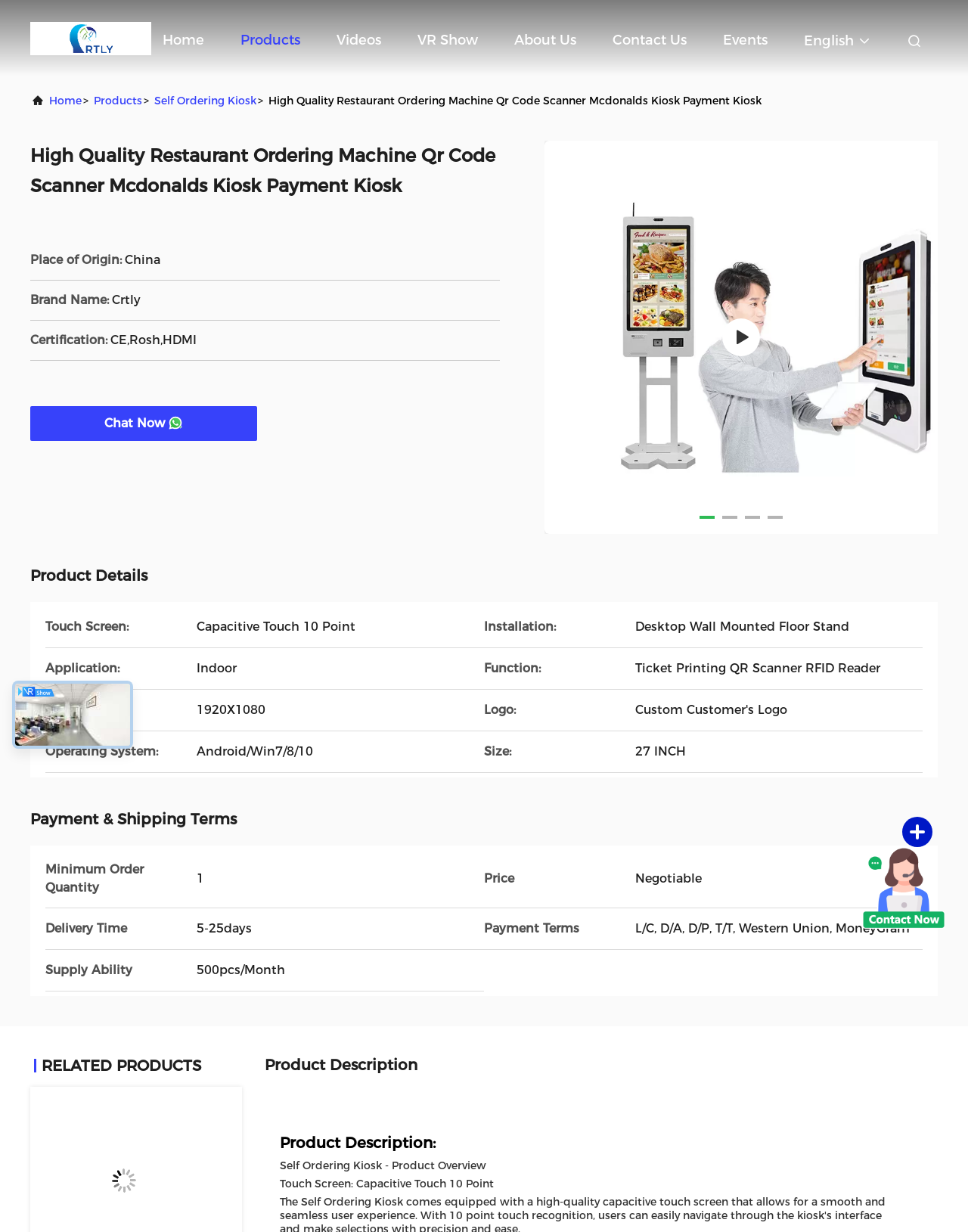Answer in one word or a short phrase: 
What is the size of the product?

27 INCH